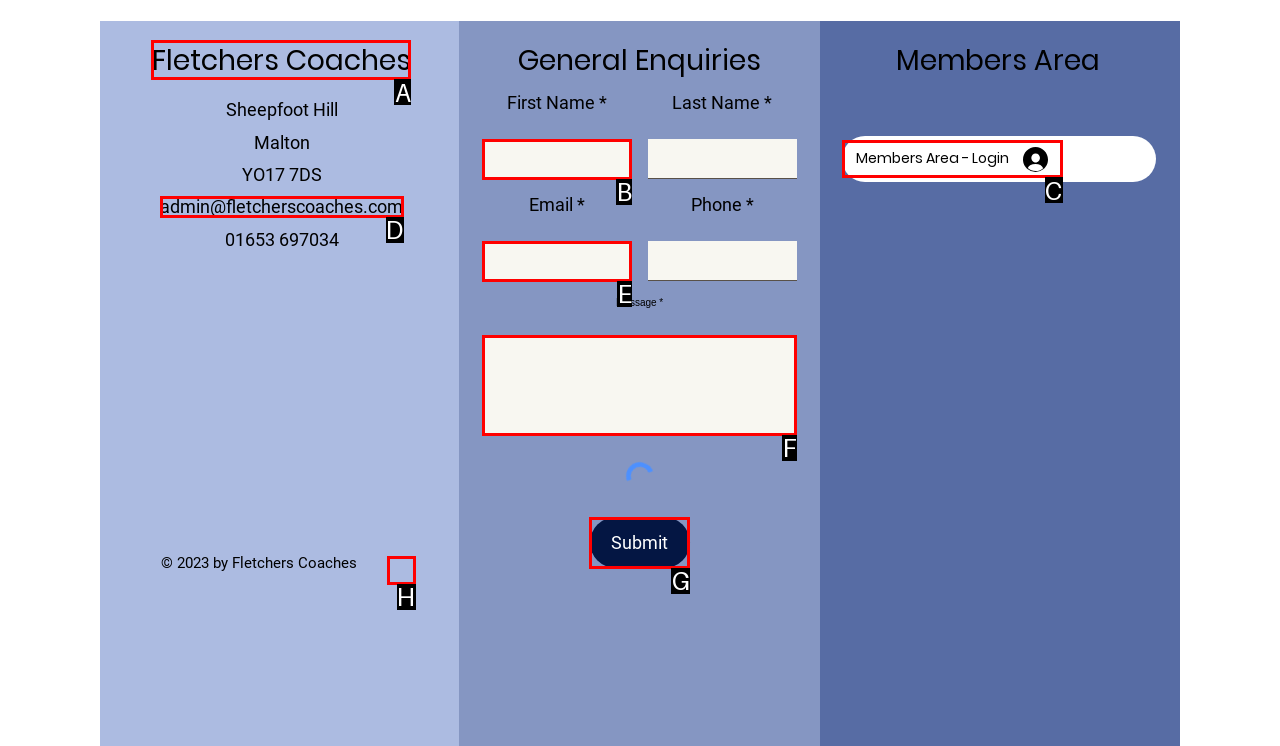Select the letter of the HTML element that best fits the description: parent_node: EQ Global
Answer with the corresponding letter from the provided choices.

None